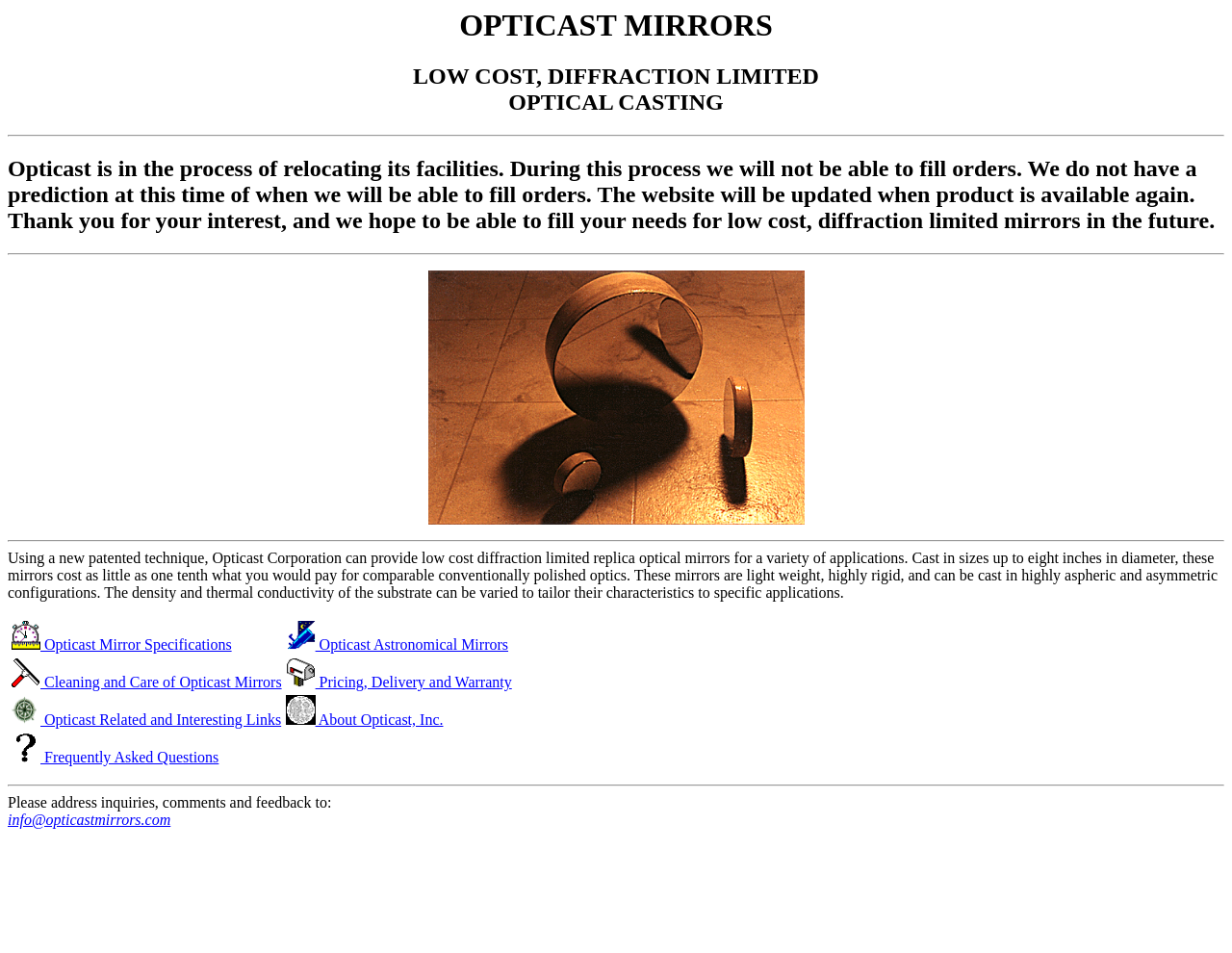Please determine the bounding box coordinates of the element to click in order to execute the following instruction: "Explore Opticast Related and Interesting Links". The coordinates should be four float numbers between 0 and 1, specified as [left, top, right, bottom].

[0.008, 0.728, 0.229, 0.766]